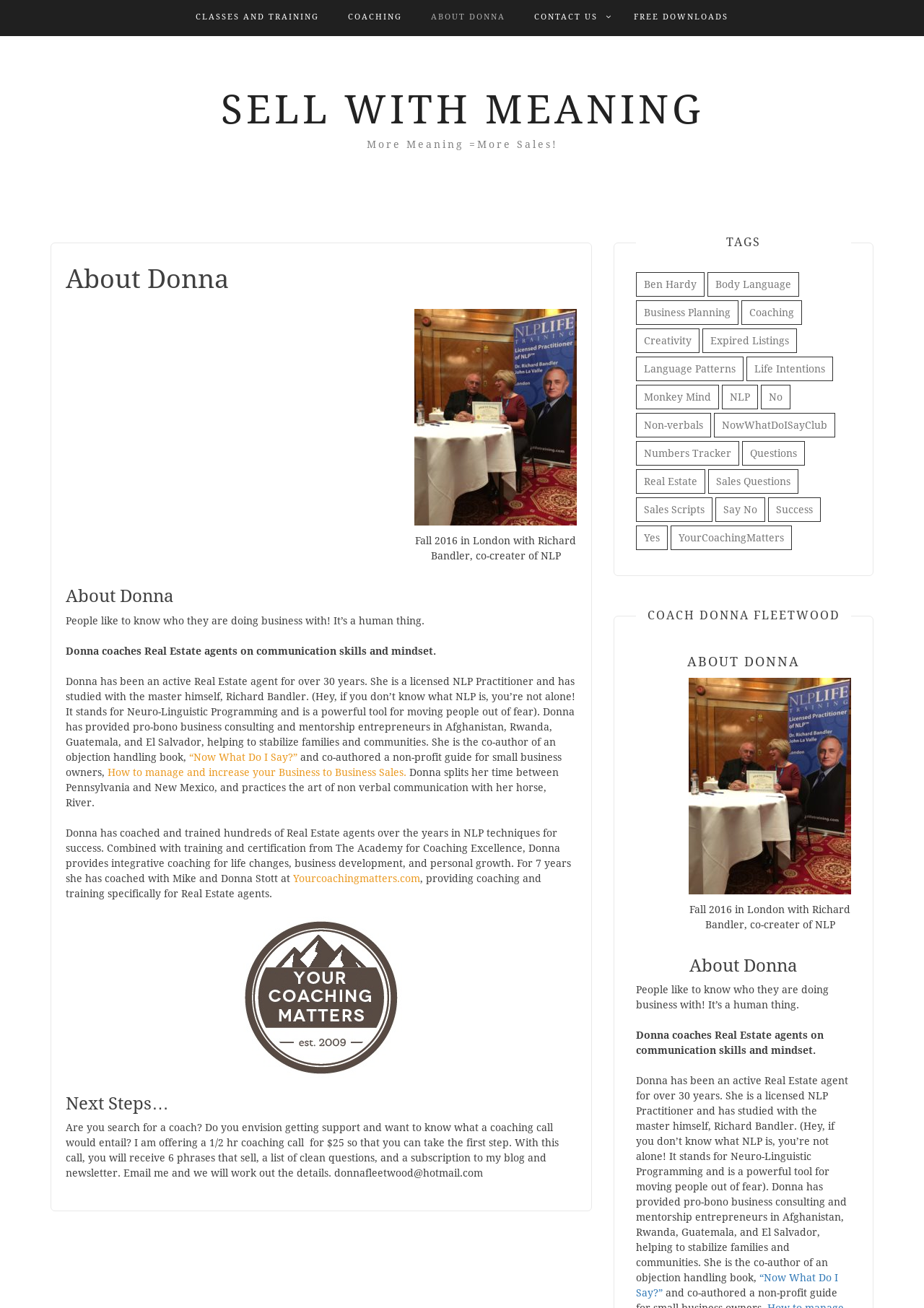Indicate the bounding box coordinates of the element that needs to be clicked to satisfy the following instruction: "Click on the 'CLASSES AND TRAINING' link". The coordinates should be four float numbers between 0 and 1, i.e., [left, top, right, bottom].

[0.212, 0.0, 0.345, 0.026]